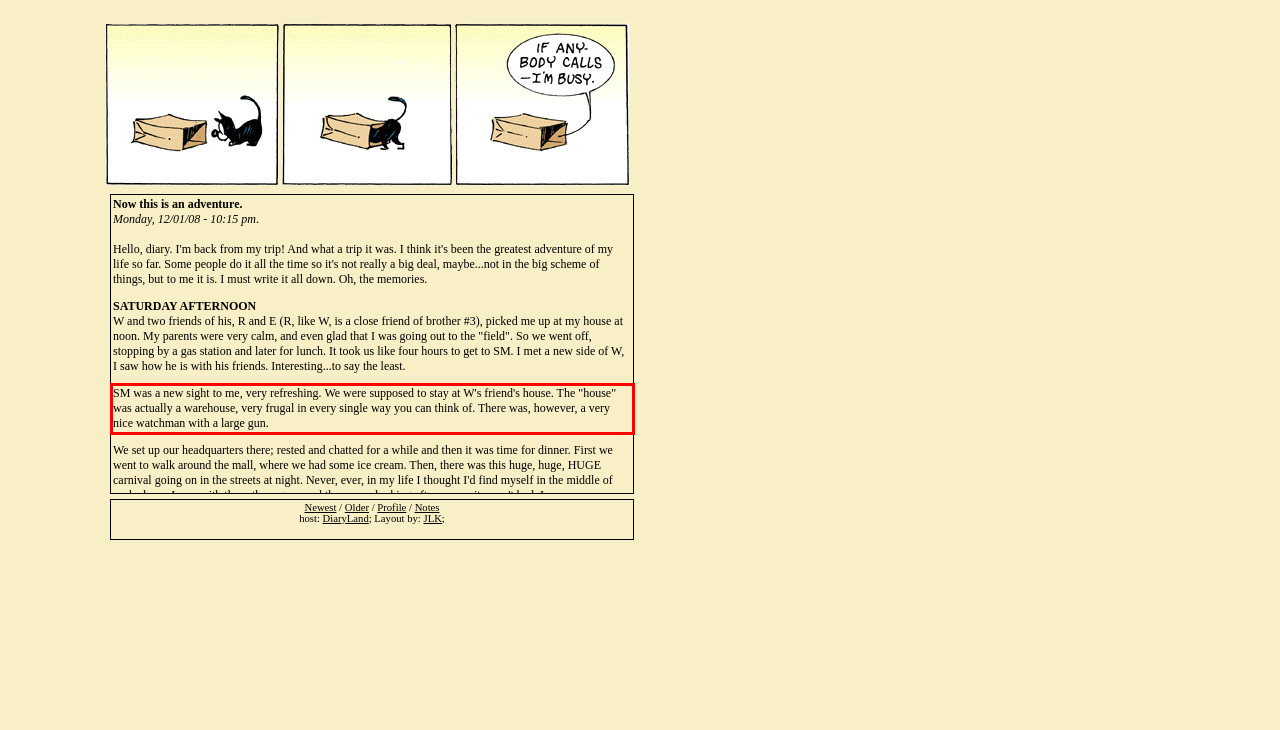Please use OCR to extract the text content from the red bounding box in the provided webpage screenshot.

SM was a new sight to me, very refreshing. We were supposed to stay at W's friend's house. The "house" was actually a warehouse, very frugal in every single way you can think of. There was, however, a very nice watchman with a large gun.